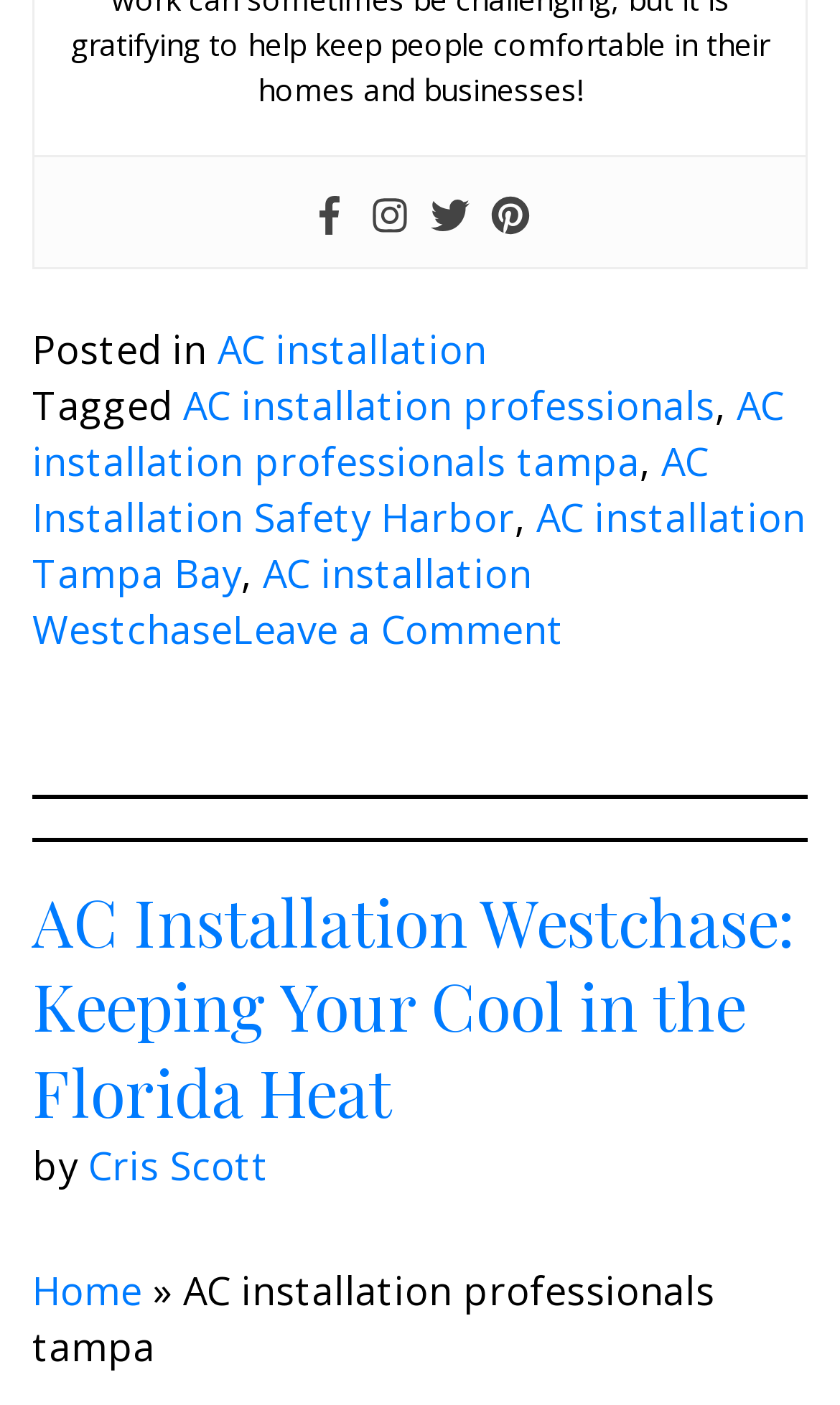Given the description of a UI element: "Home", identify the bounding box coordinates of the matching element in the webpage screenshot.

[0.038, 0.9, 0.169, 0.937]